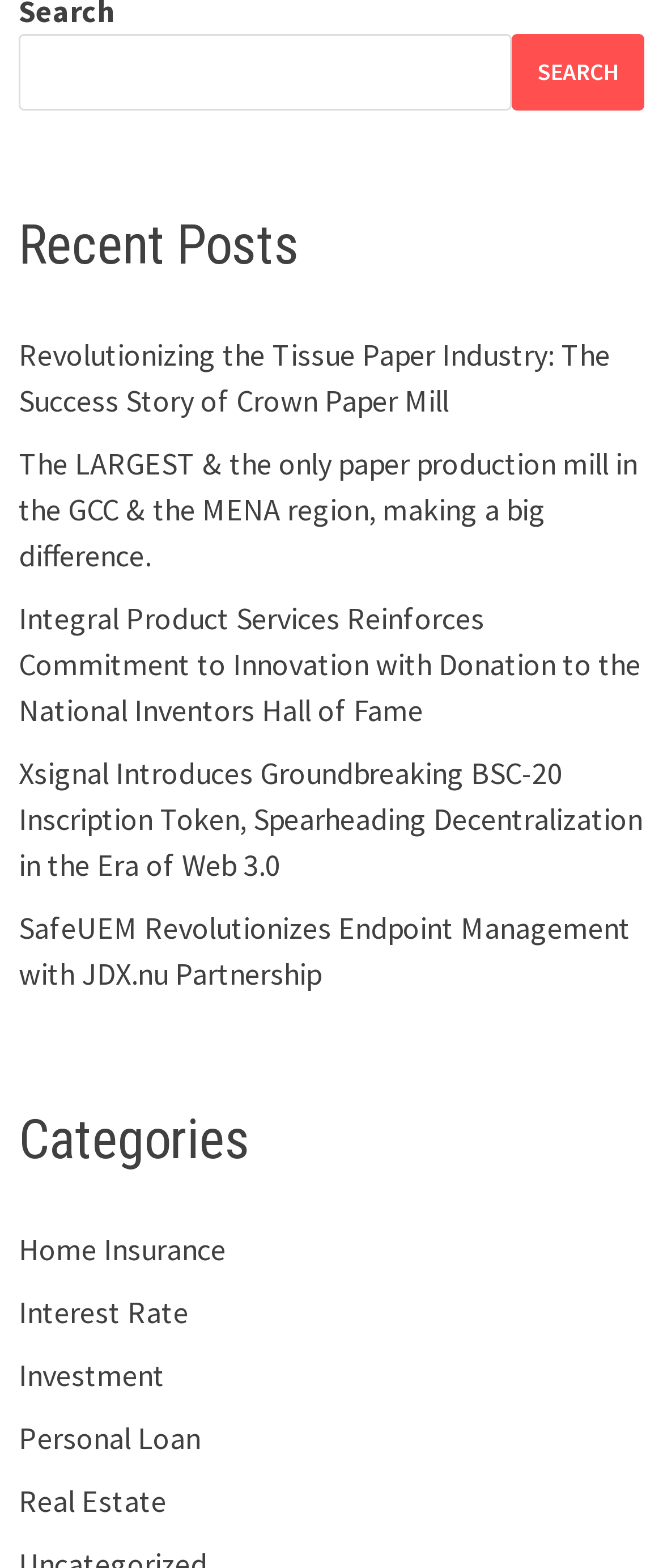Determine the bounding box coordinates of the clickable element to achieve the following action: 'browse categories'. Provide the coordinates as four float values between 0 and 1, formatted as [left, top, right, bottom].

[0.029, 0.706, 0.971, 0.748]